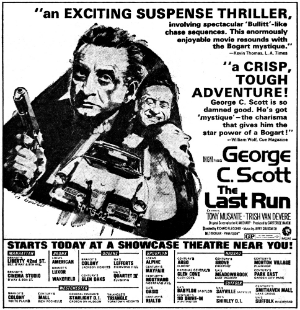Elaborate on all the key elements and details present in the image.

The image is a vintage advertisement for the film "The Last Run," featuring acclaimed actor George C. Scott. The poster captures Scott in a dramatic pose, exuding intensity and charisma, underscoring the film's suspenseful nature. The advertisement includes striking endorsements, such as "an EXCITING SUSPENSE THRILLER" and "a CRISP, TOUGH ADVENTURE," emphasizing the film's action-packed storyline and Scott's compelling performance. Below the image, details promote its screening at a local showcase theater, inviting audiences to experience this captivating thriller. The overall aesthetic reflects the classic style of film promotions from that era, creating a nostalgic appeal for moviegoers.